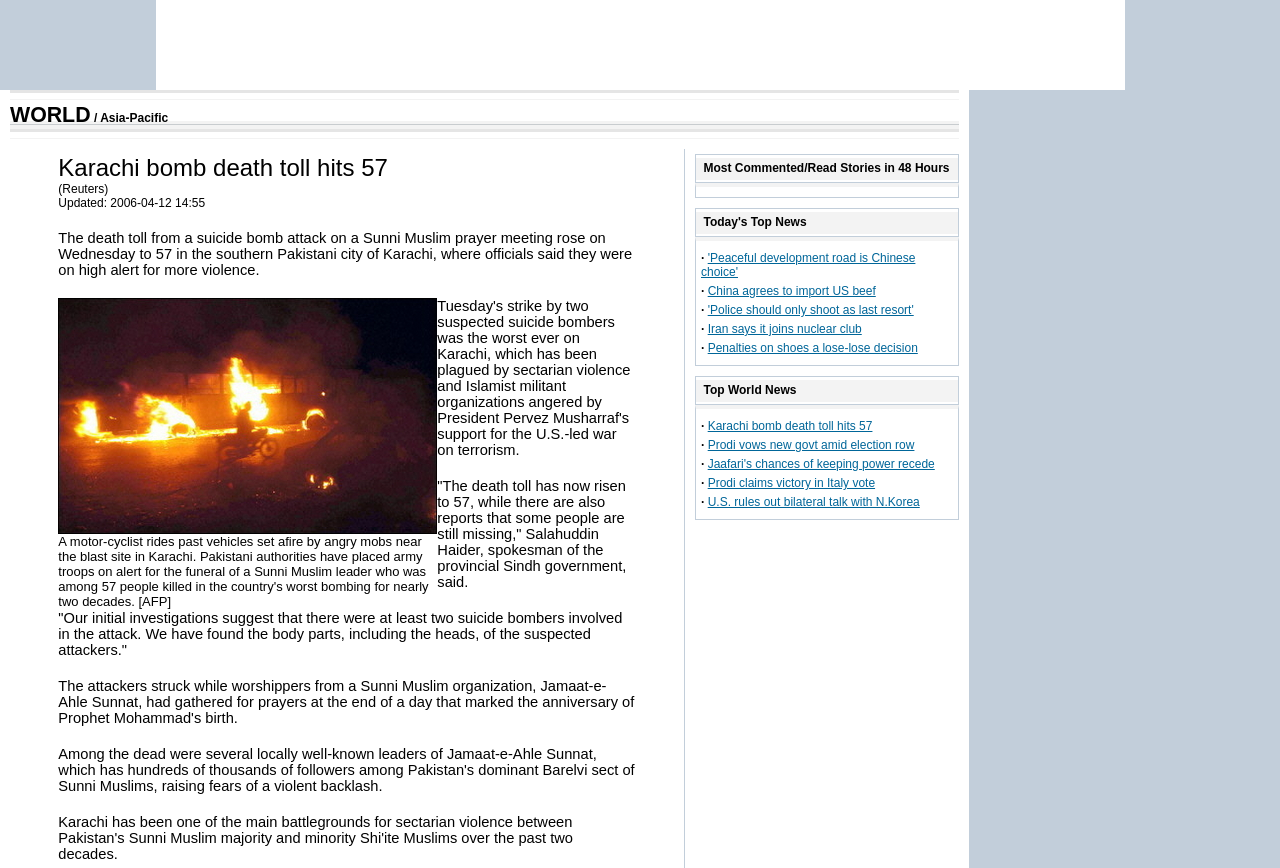Extract the bounding box coordinates for the UI element described as: "WORLD".

[0.008, 0.119, 0.071, 0.146]